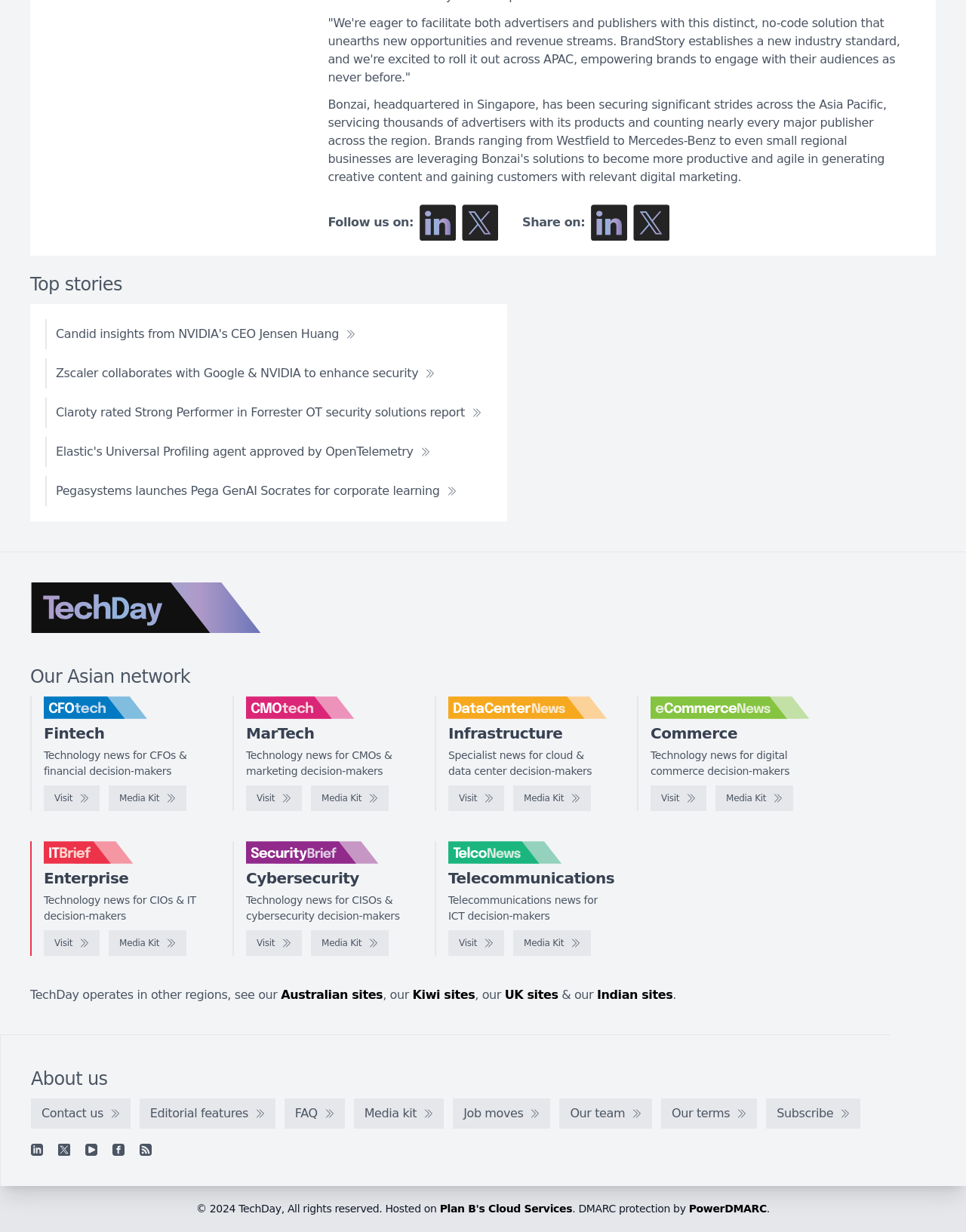Locate the bounding box of the user interface element based on this description: "Media Kit".

[0.741, 0.637, 0.821, 0.658]